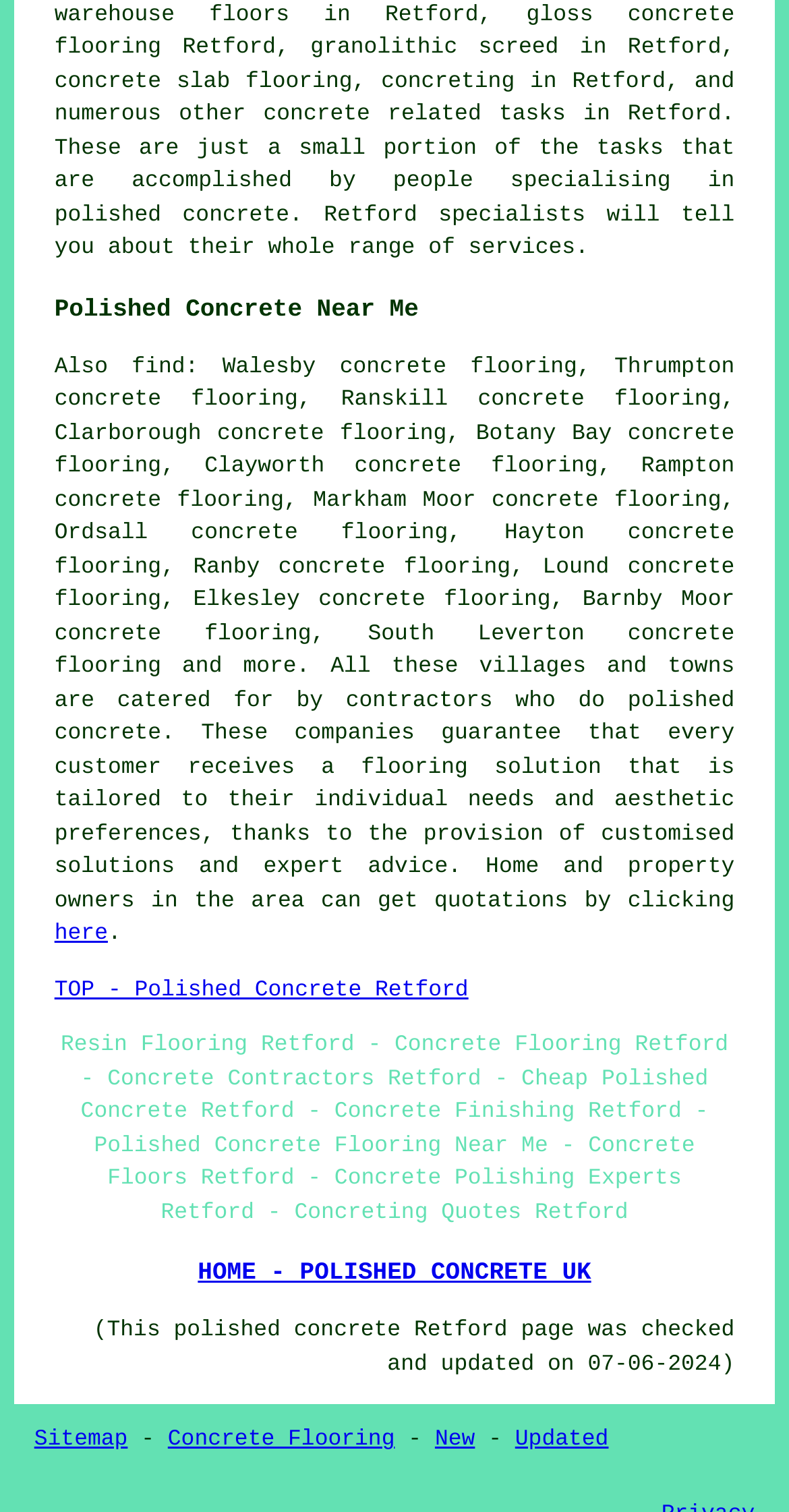Give a one-word or short-phrase answer to the following question: 
How can home and property owners in Retford get quotations?

By clicking here